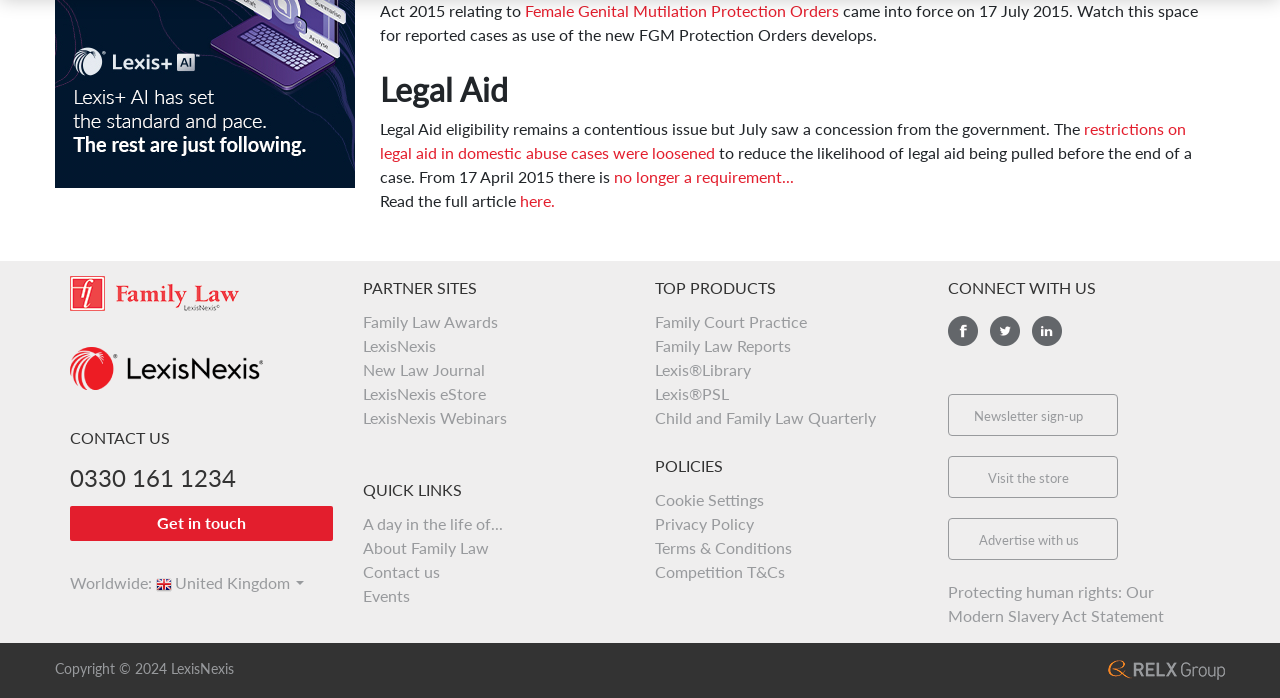Based on the element description Rattlesden Baptist Church, identify the bounding box coordinates for the UI element. The coordinates should be in the format (top-left x, top-left y, bottom-right x, bottom-right y) and within the 0 to 1 range.

None